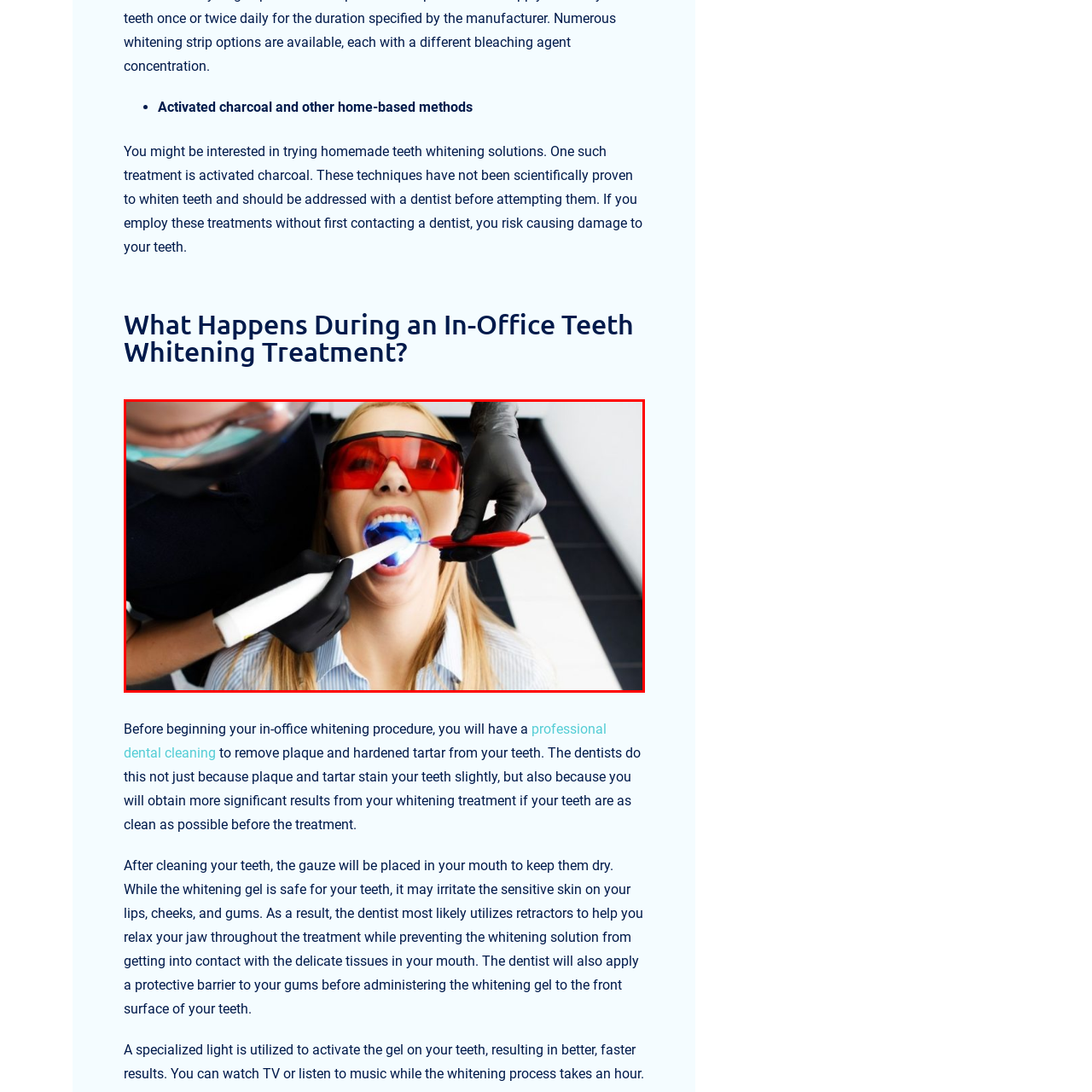Examine the content inside the red bounding box and offer a comprehensive answer to the following question using the details from the image: What type of floor is in the dental office?

The environment is sterile and well-lit, typical of a dental office, with a checkerboard tile floor adding to the clinical aesthetic, which suggests a clean and organized workspace.